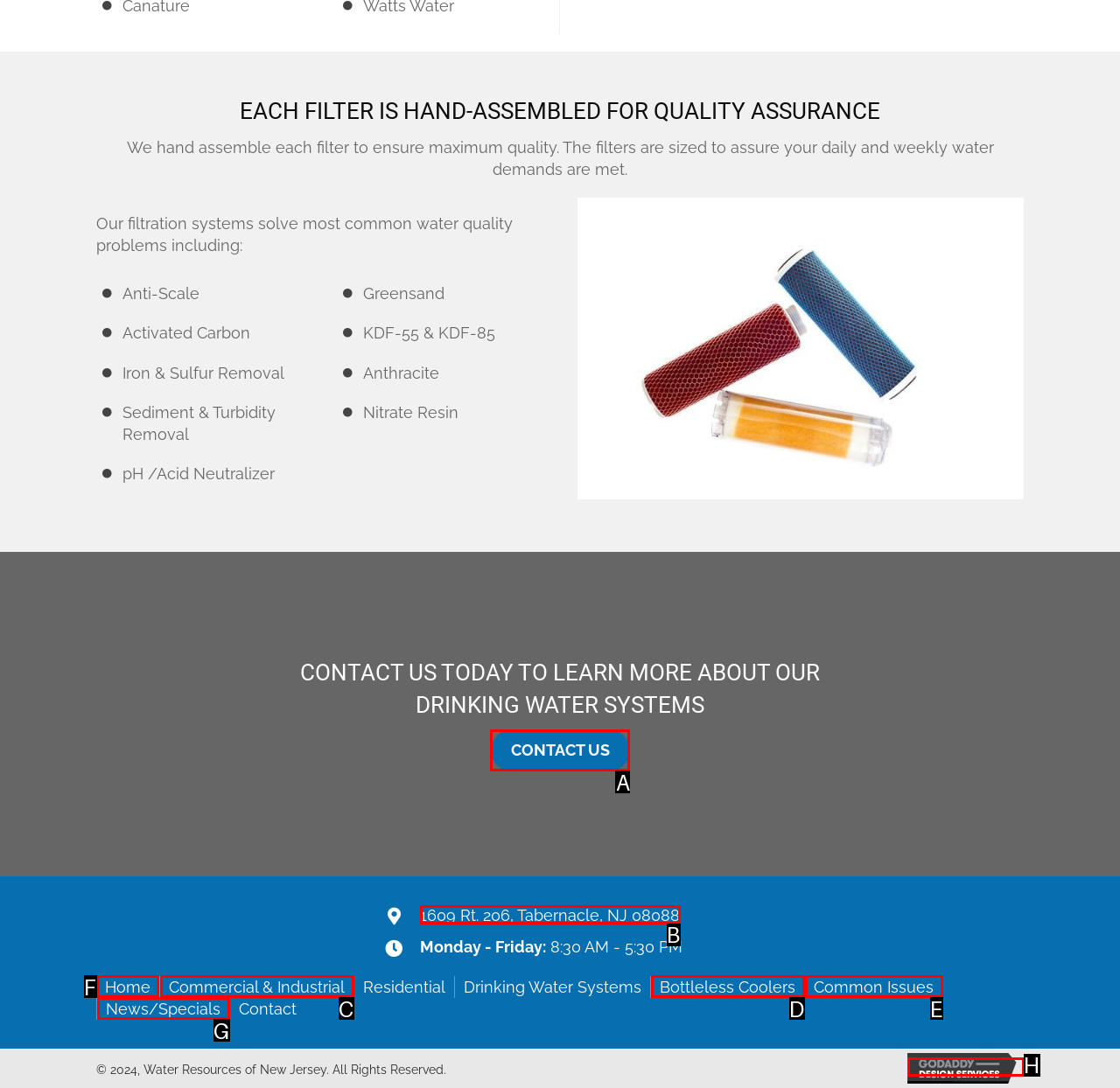Select the appropriate letter to fulfill the given instruction: Visit the Home page
Provide the letter of the correct option directly.

F